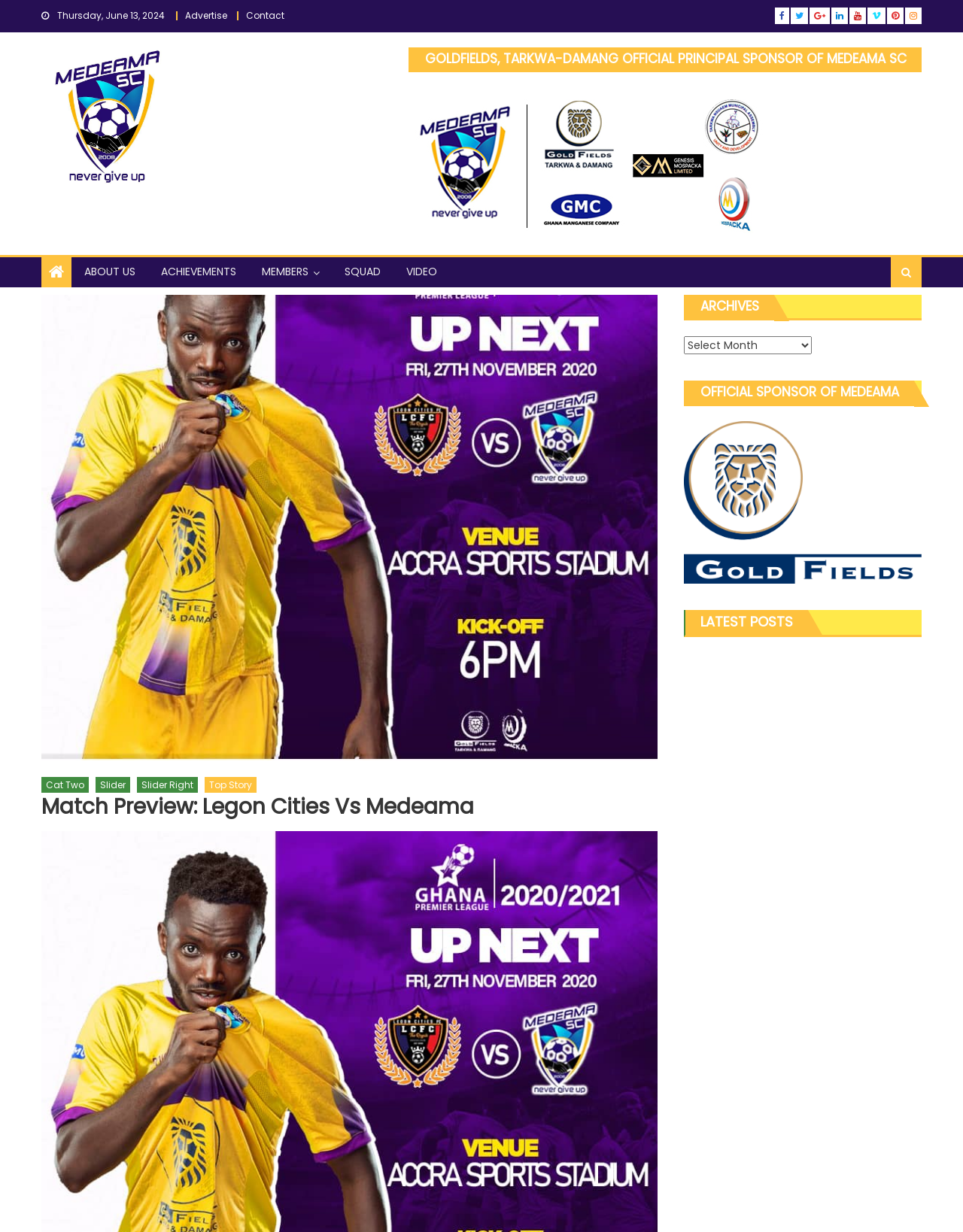Please find and report the primary heading text from the webpage.

Match Preview: Legon Cities Vs Medeama